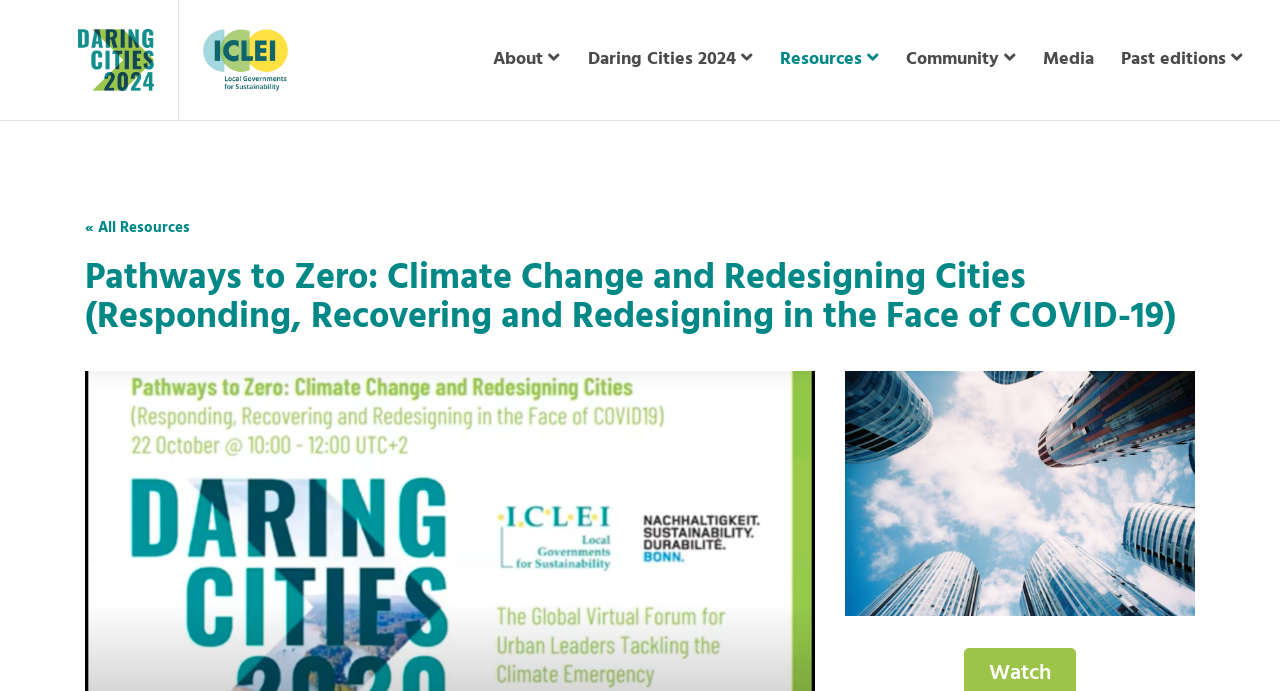Generate the title text from the webpage.

Pathways to Zero: Climate Change and Redesigning Cities (Responding, Recovering and Redesigning in the Face of COVID-19)